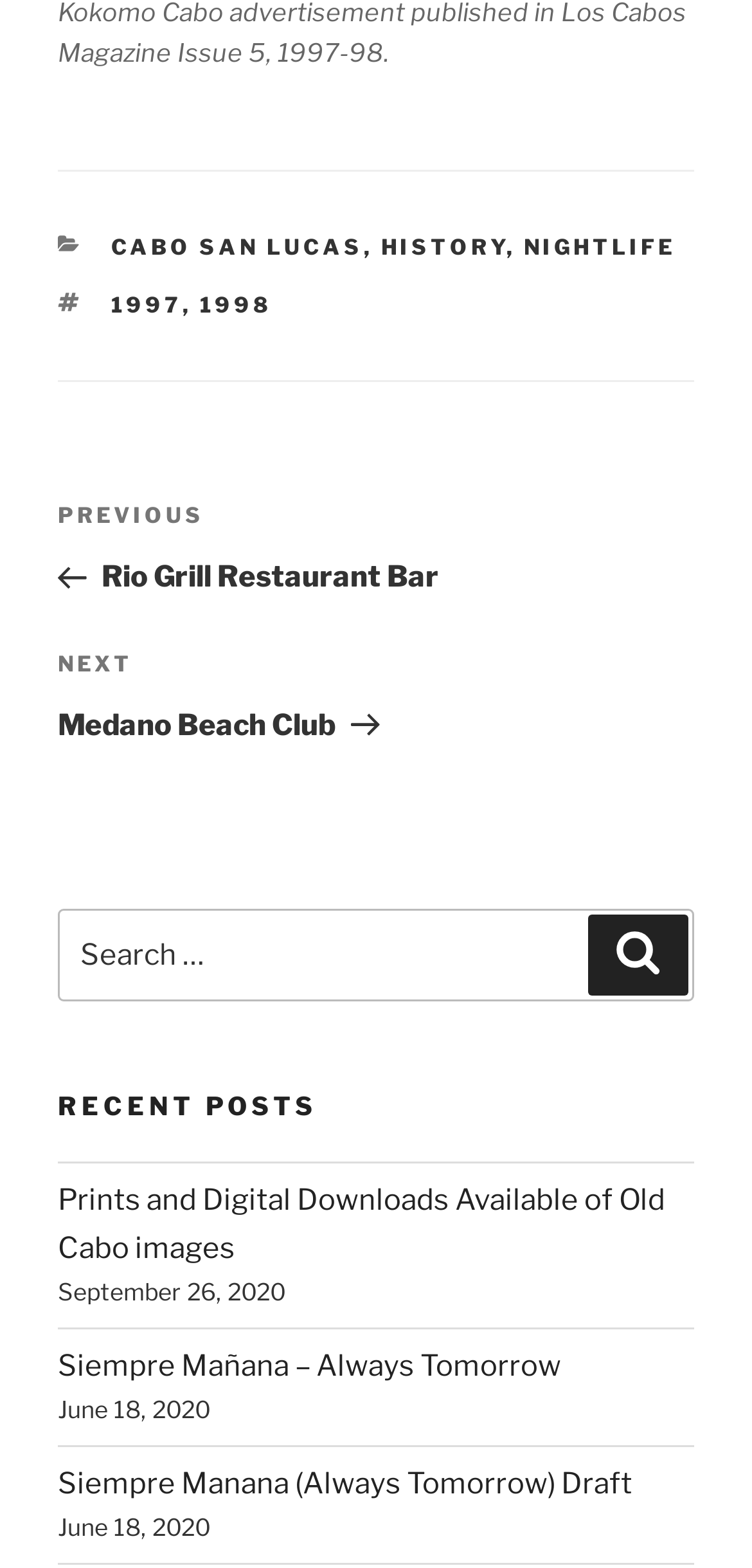Determine the bounding box for the UI element that matches this description: "1998".

[0.265, 0.185, 0.363, 0.203]